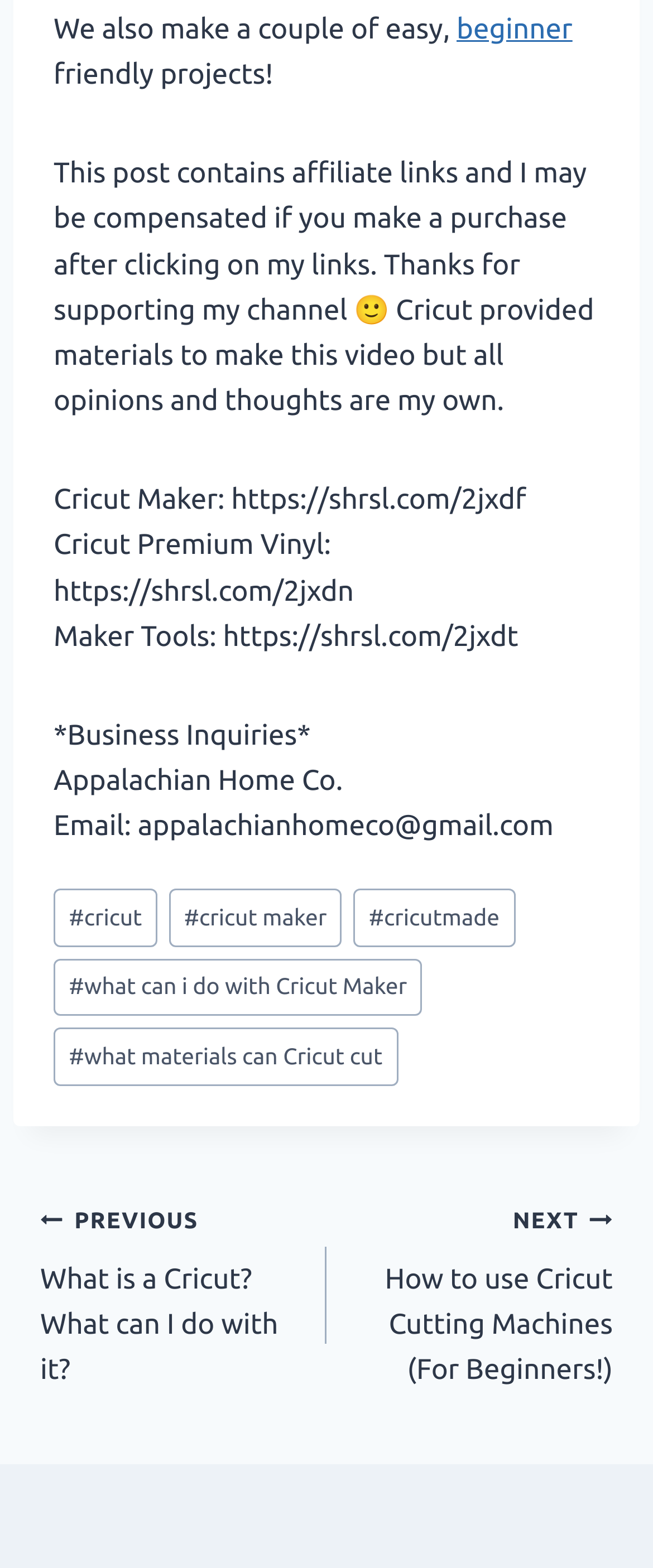What is the email address of the author?
We need a detailed and exhaustive answer to the question. Please elaborate.

The author's email address can be found in the text 'Email: appalachianhomeco@gmail.com' which is located below the affiliate links section.